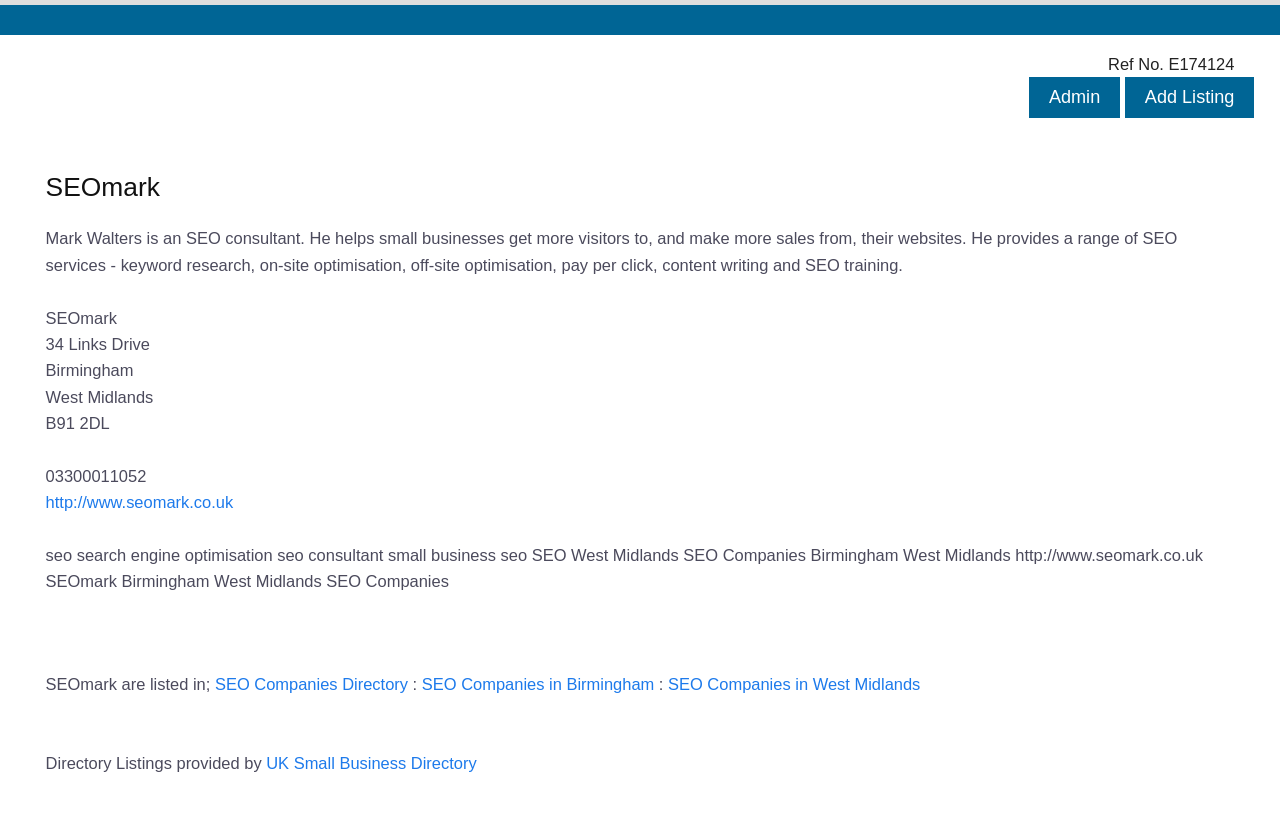Please identify the bounding box coordinates of the element's region that I should click in order to complete the following instruction: "Click on Add Listing". The bounding box coordinates consist of four float numbers between 0 and 1, i.e., [left, top, right, bottom].

[0.879, 0.107, 0.98, 0.129]